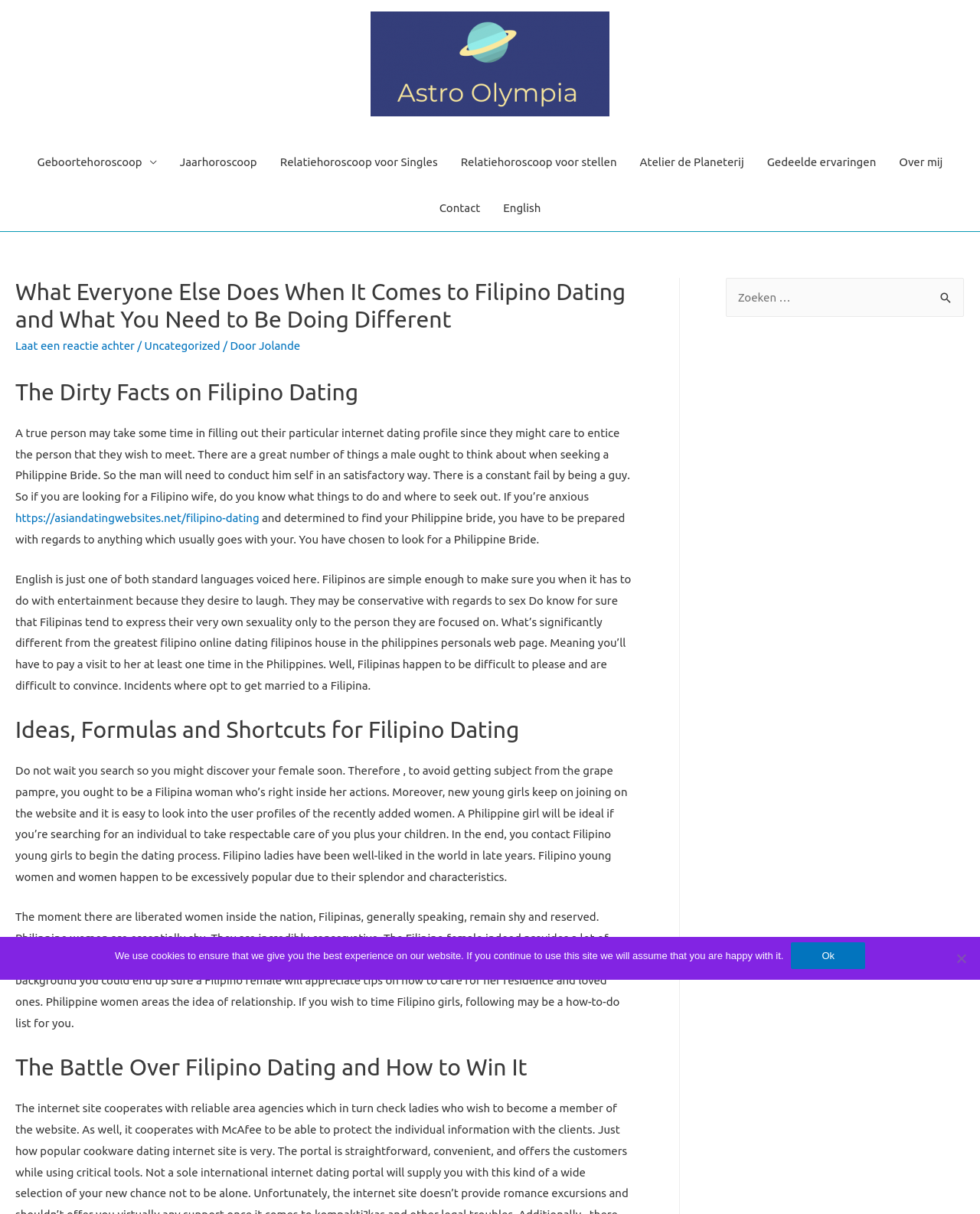What is the topic of the article? Based on the screenshot, please respond with a single word or phrase.

Filipino Dating